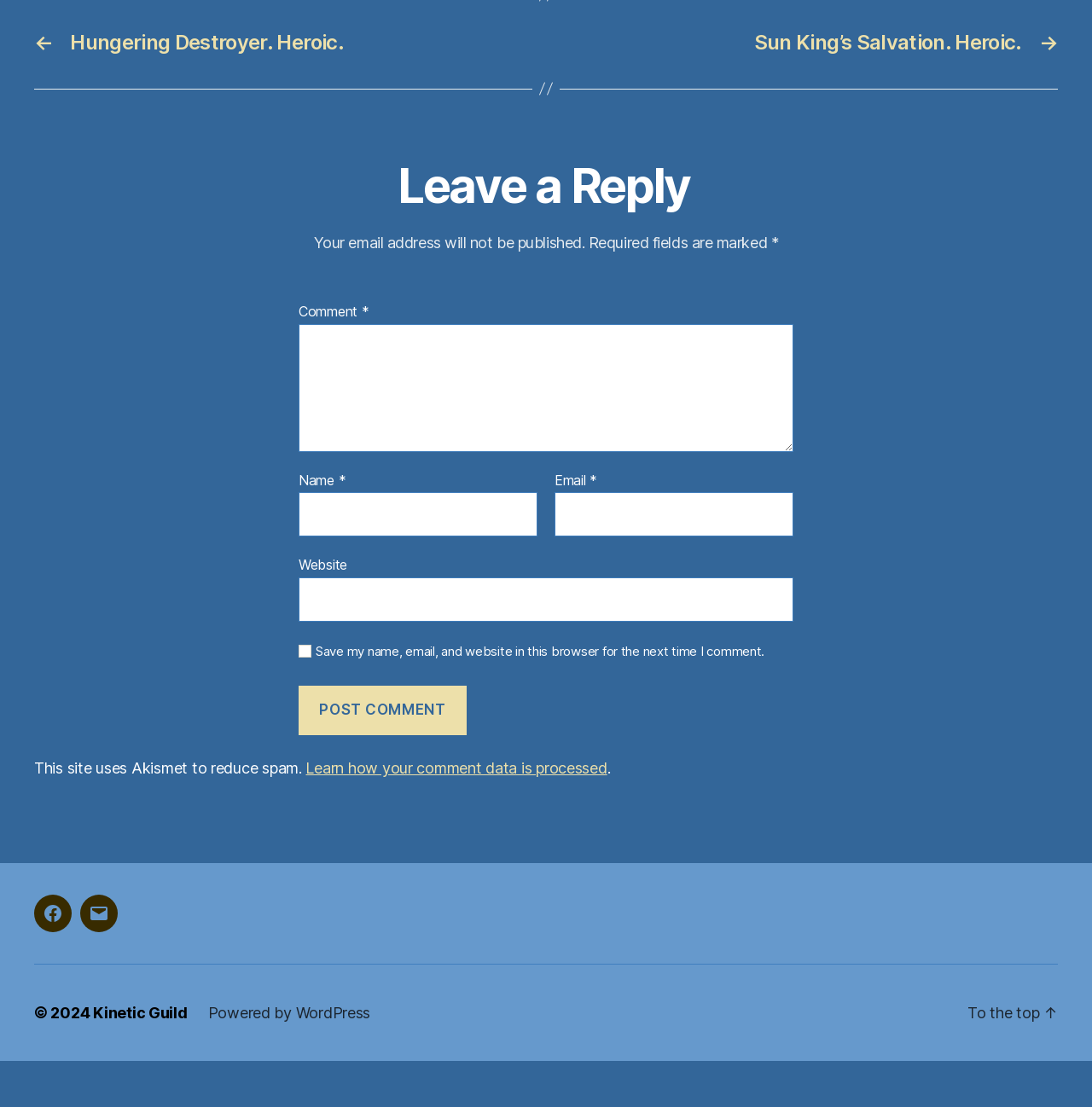What is the name of the guild mentioned in the footer? Look at the image and give a one-word or short phrase answer.

Kinetic Guild